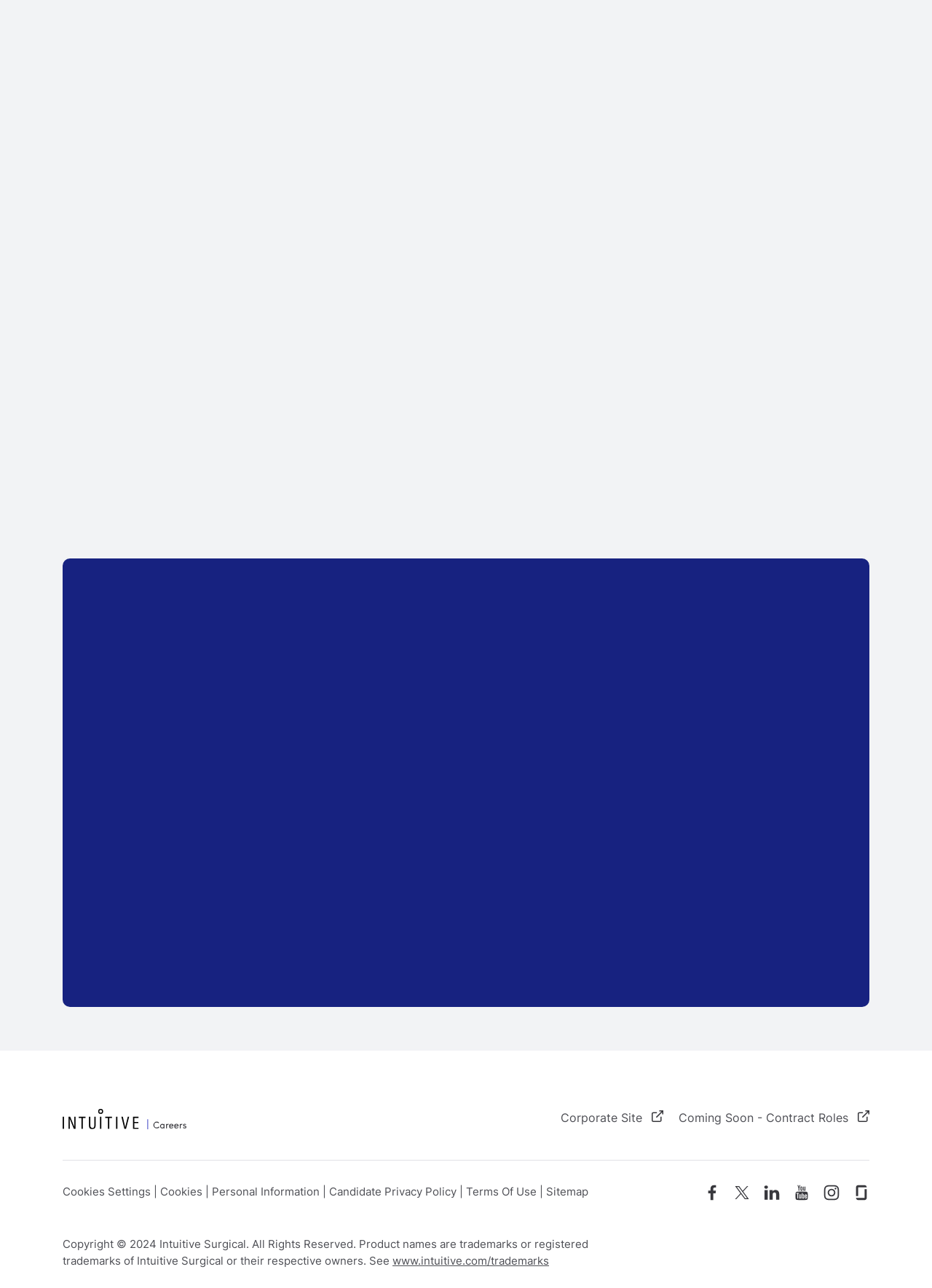What is the title of the first blog post?
Please answer the question with as much detail and depth as you can.

I found the title of the first blog post by looking at the heading element with the text 'Making things that matter easy to use: A look inside the Intuitive Human Factors team' inside the first article element.